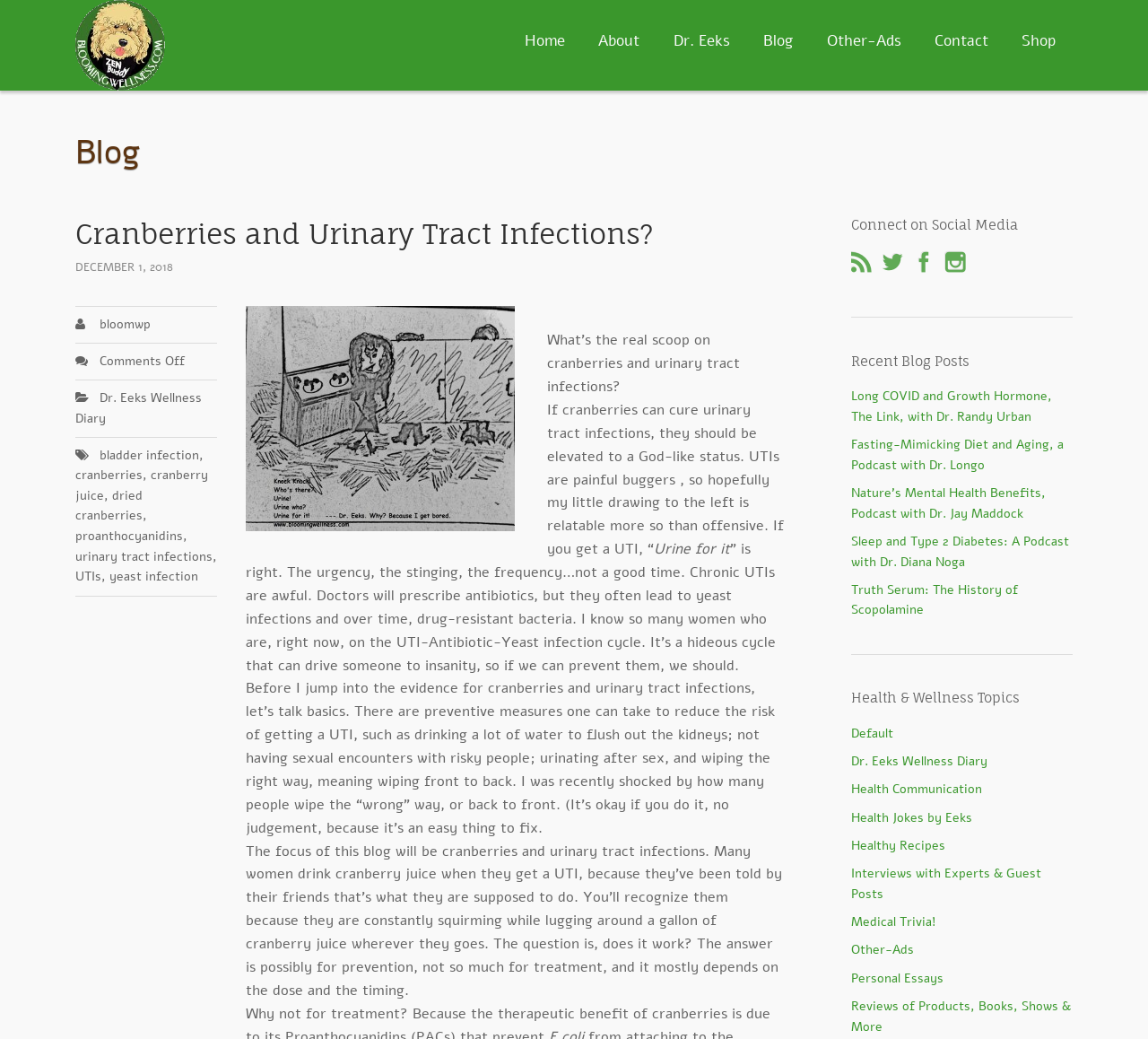What is the recommended action to reduce the risk of getting a UTI?
Based on the image, provide your answer in one word or phrase.

Drinking a lot of water